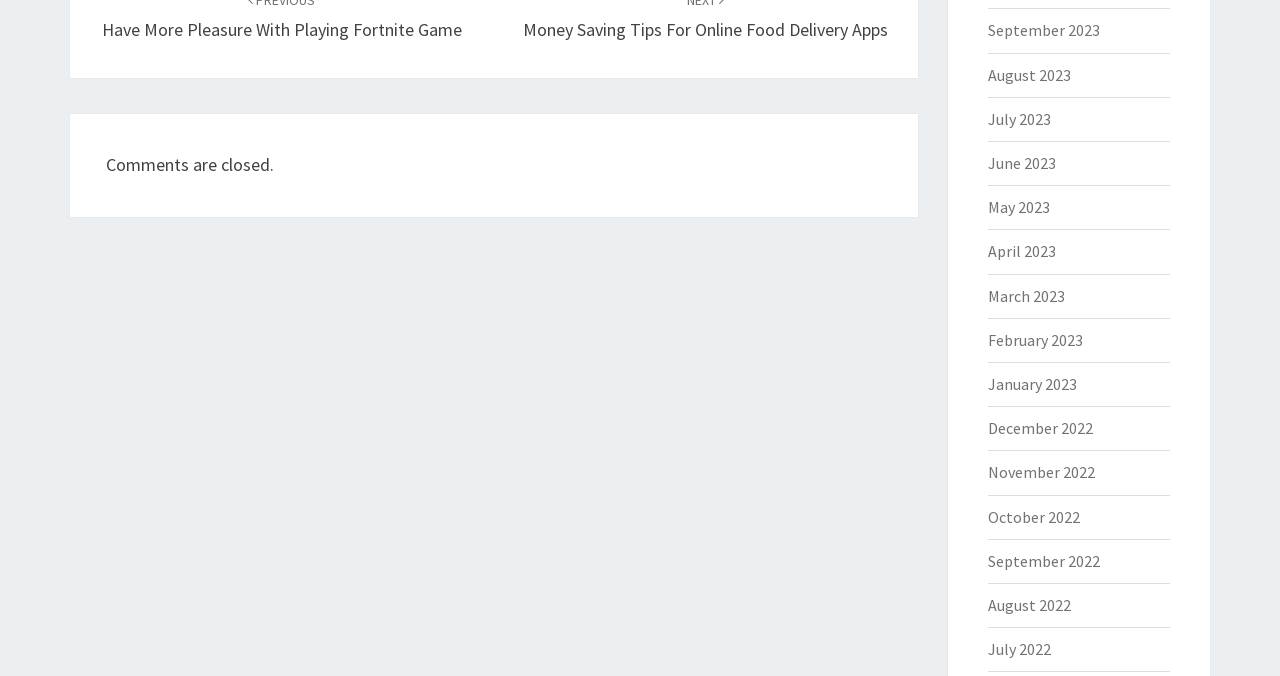Determine the bounding box coordinates for the UI element matching this description: "The Shops at La Cantera".

None